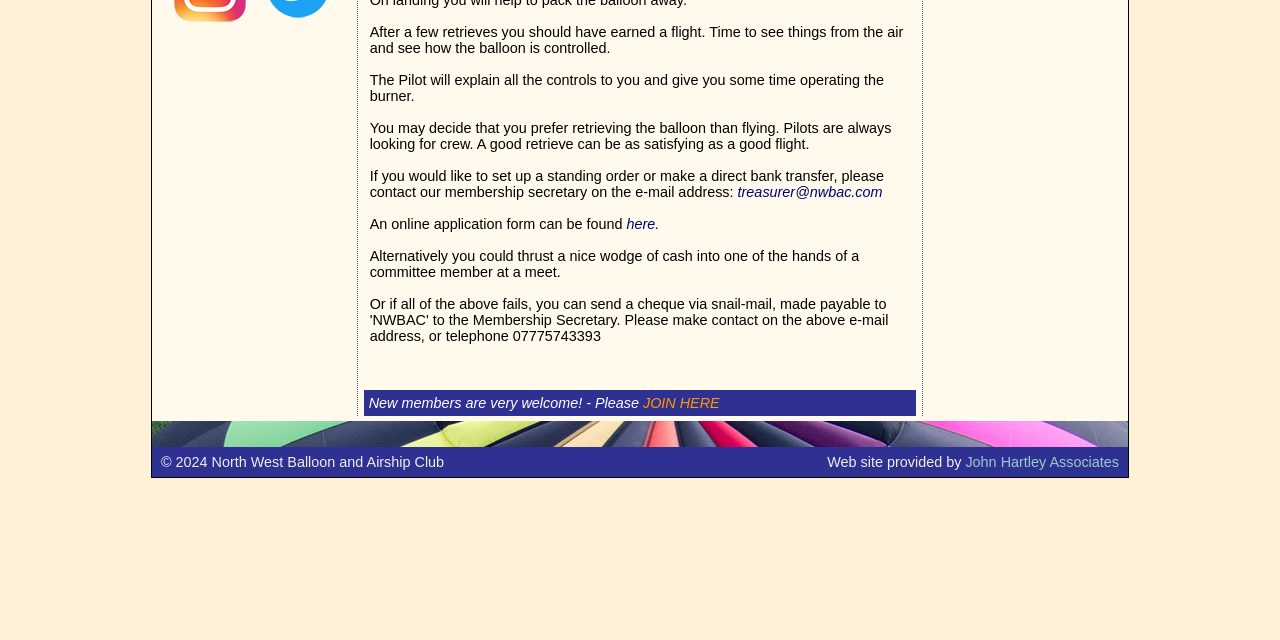Based on the element description: "Proudly Serving the Berlin Community", identify the UI element and provide its bounding box coordinates. Use four float numbers between 0 and 1, [left, top, right, bottom].

None